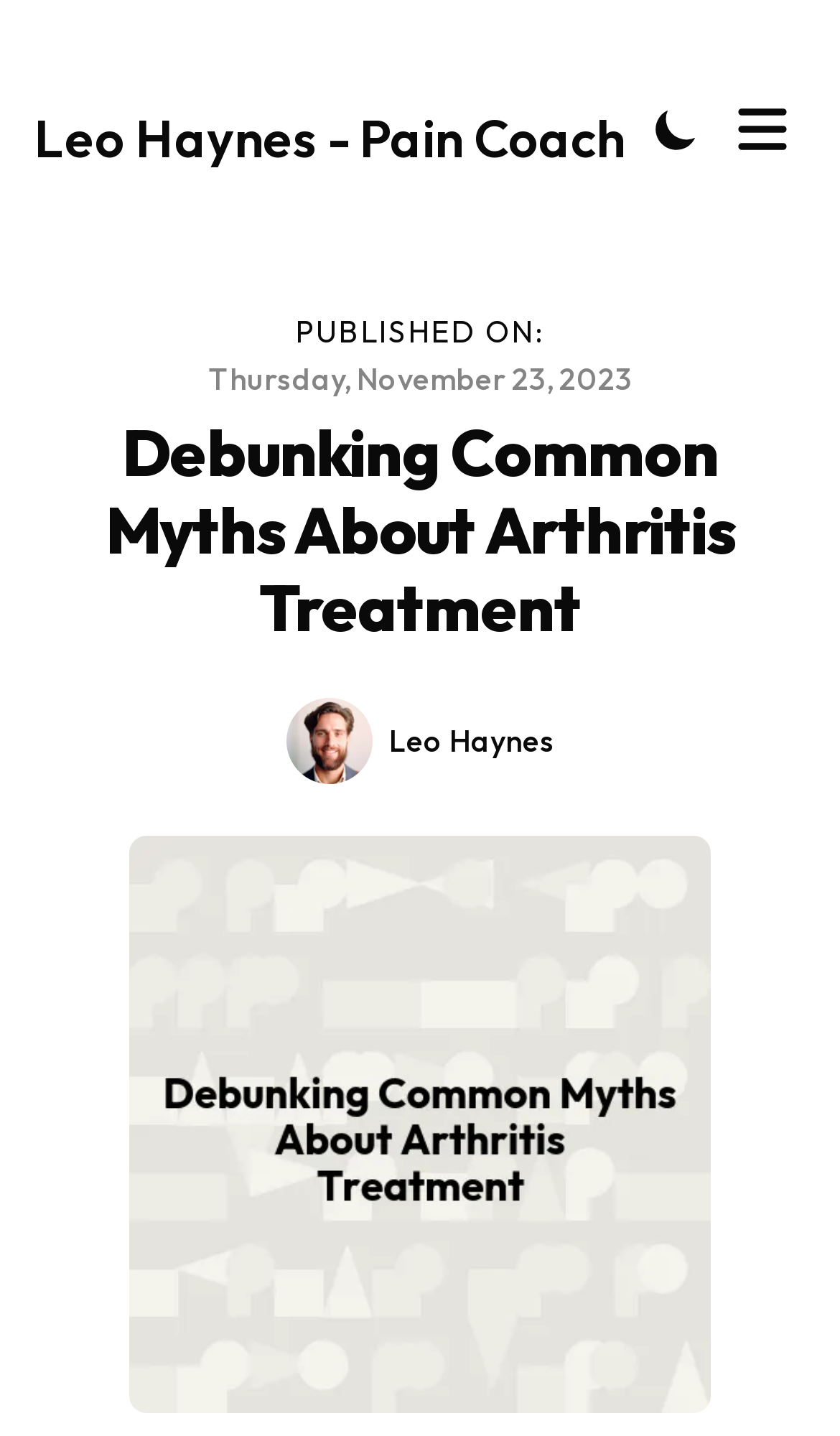Who is the author of this article?
Refer to the image and answer the question using a single word or phrase.

Leo Haynes